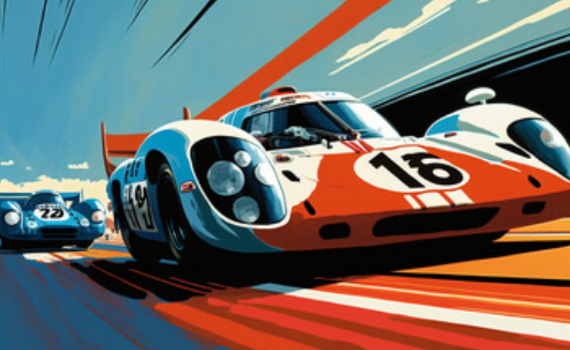Explain the contents of the image with as much detail as possible.

This vibrant illustration captures the exhilarating atmosphere of a race track, showcasing a sleek race car emblazoned with the number "16" as it speeds ahead. The car's dynamic lines and bold red and white color scheme highlight its aerodynamic design, which is essential for achieving high speeds and optimal performance. In the background, another race car, numbered "72," follows closely, emphasizing the competitive nature of motorsport. The abstract, stylized motion lines and colorful backdrop evoke a sense of acceleration and excitement, reflecting the importance of tire technology in racing. The smooth tires of these cars are key to maintaining grip and traction on the track, enabling them to navigate sharp turns and achieve faster lap times. This image encapsulates the thrilling experience of race day and the engineering marvels that make it possible.